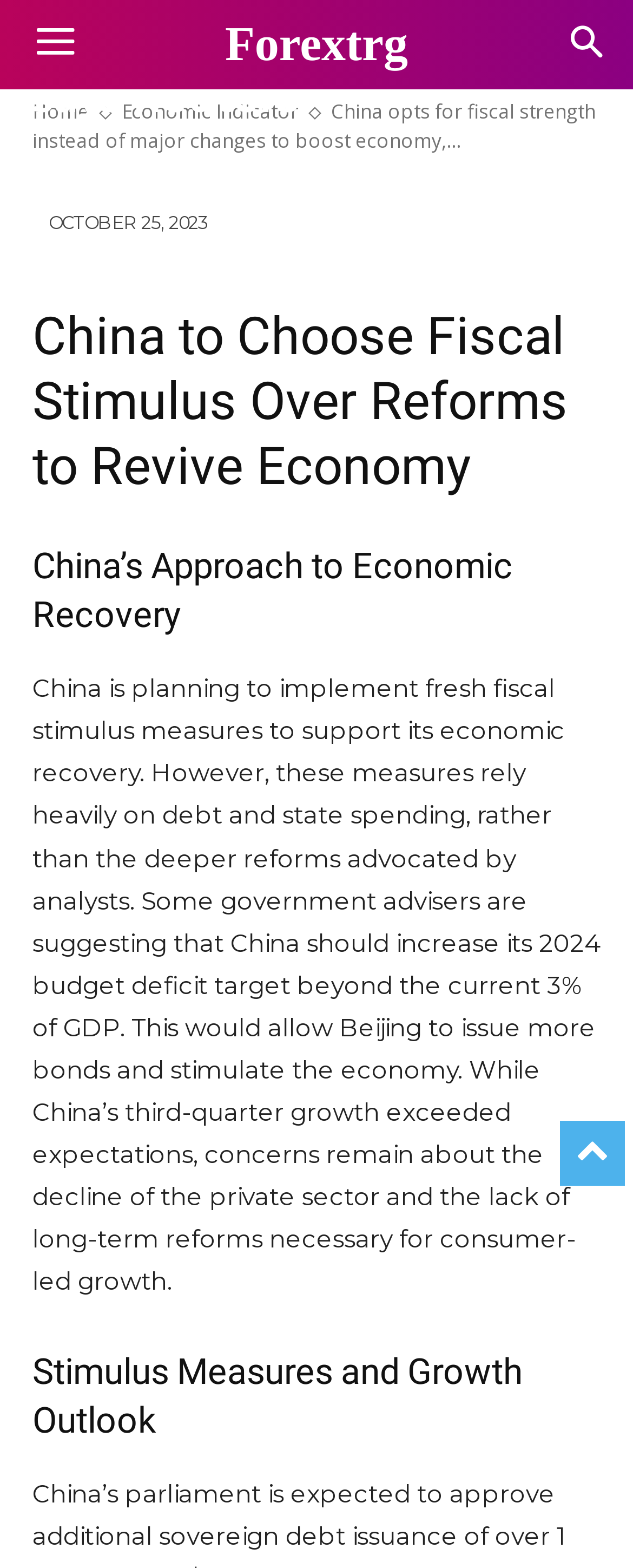Please provide a one-word or short phrase answer to the question:
What is the date of the article?

OCTOBER 25, 2023